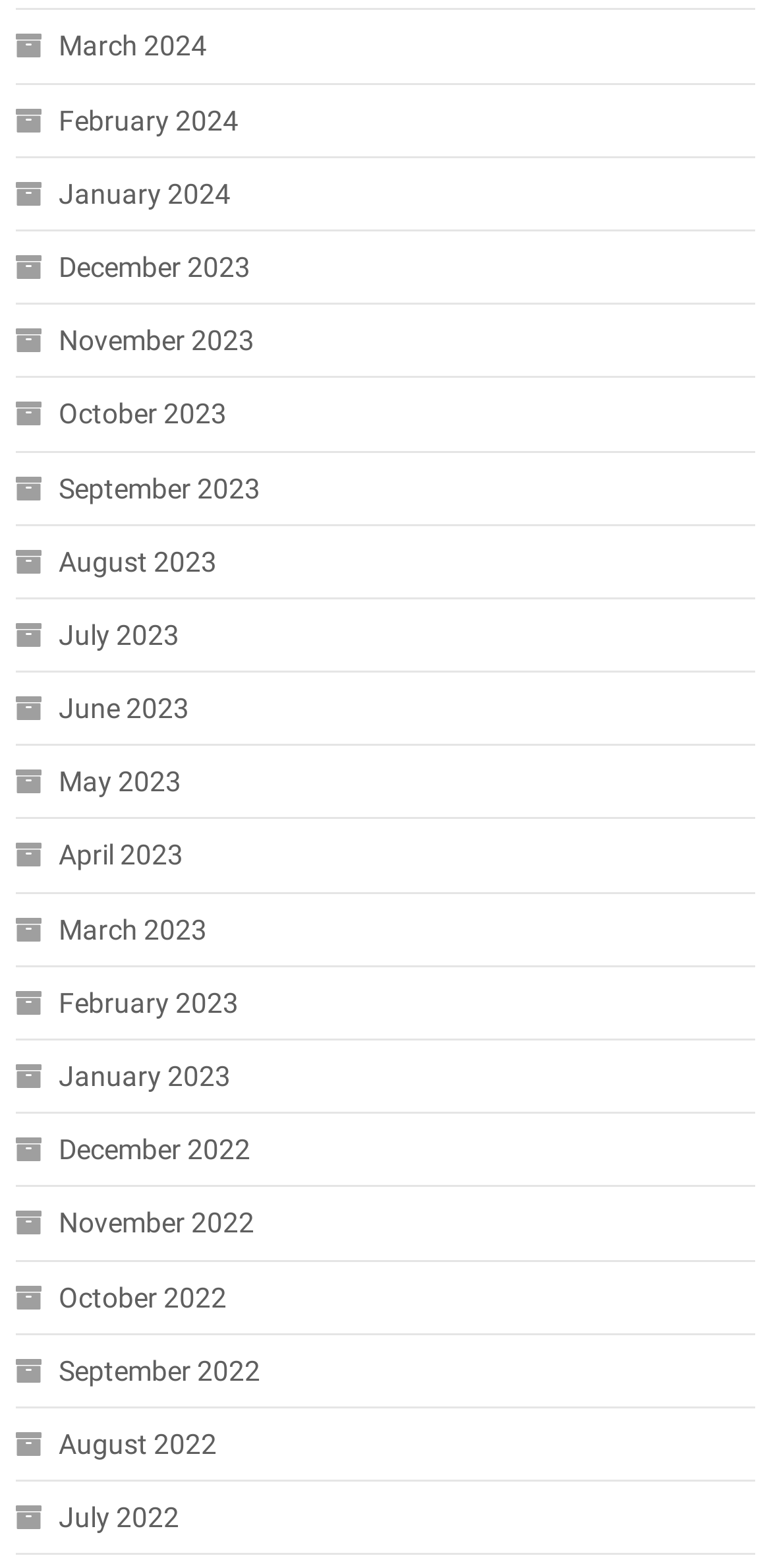Bounding box coordinates must be specified in the format (top-left x, top-left y, bottom-right x, bottom-right y). All values should be floating point numbers between 0 and 1. What are the bounding box coordinates of the UI element described as: April 2023

[0.02, 0.529, 0.238, 0.562]